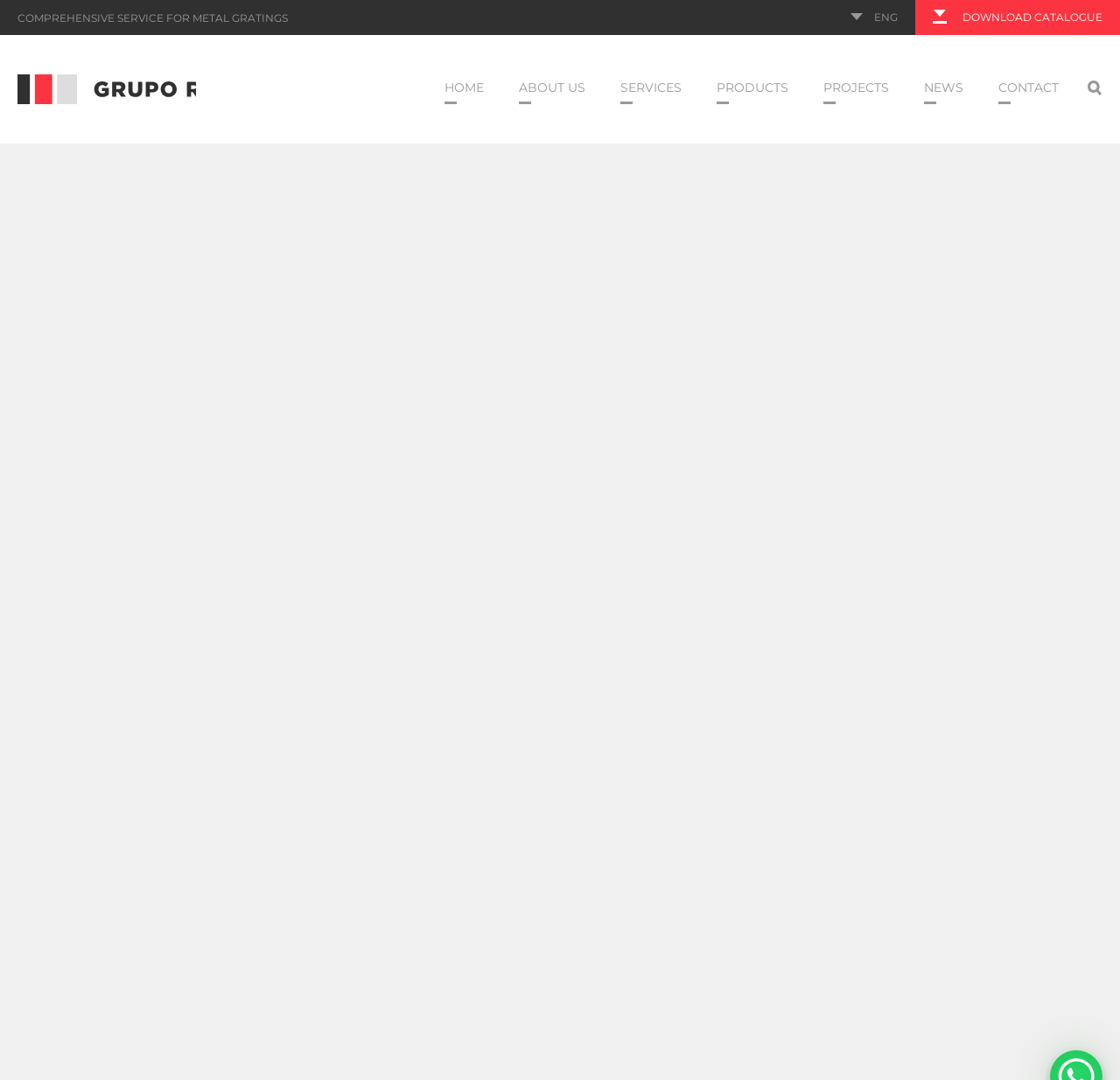Provide your answer in a single word or phrase: 
When was the article 'Can steel grating be painted?' published?

12/05/2022